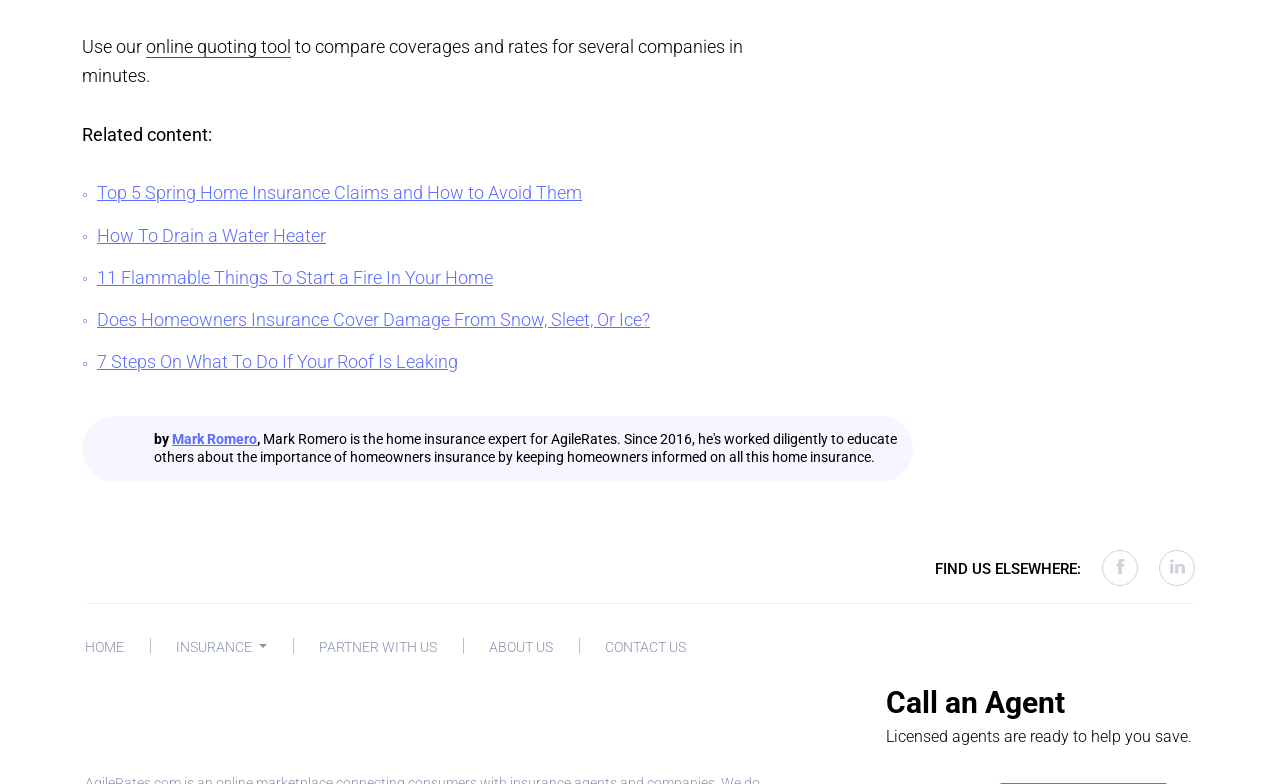Locate the bounding box coordinates of the element that should be clicked to fulfill the instruction: "Search for something".

None